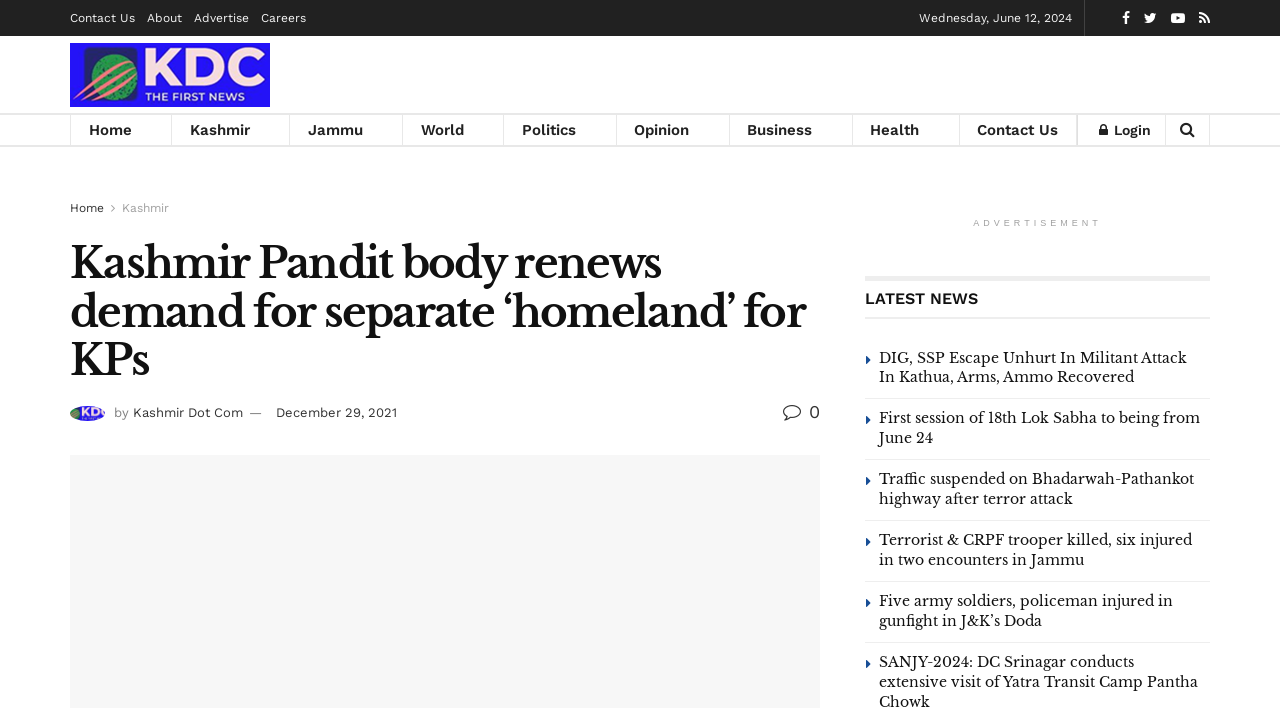Pinpoint the bounding box coordinates of the area that must be clicked to complete this instruction: "Go to Home page".

[0.055, 0.162, 0.116, 0.205]